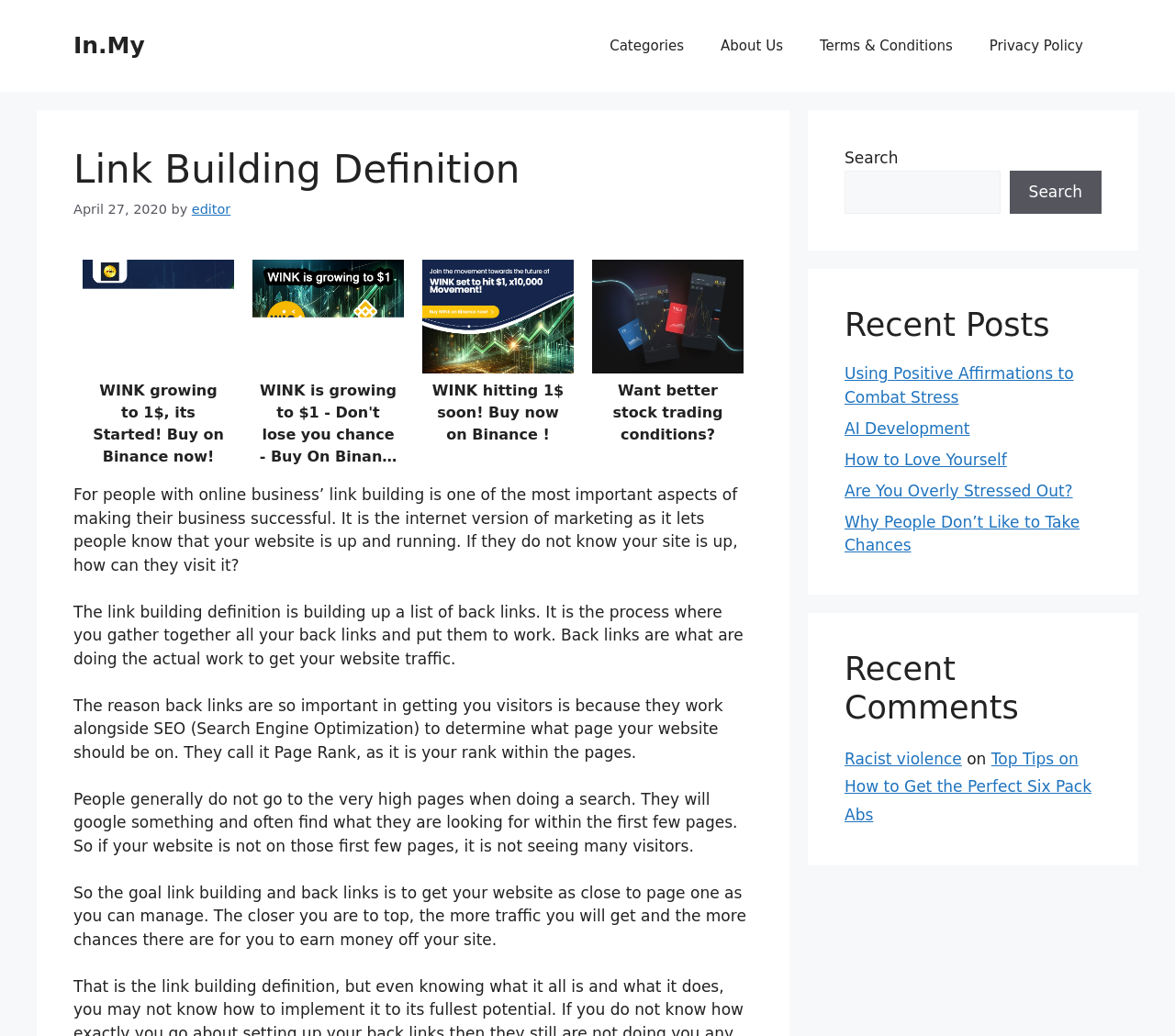Answer this question in one word or a short phrase: What is the importance of Page Rank?

To determine website ranking